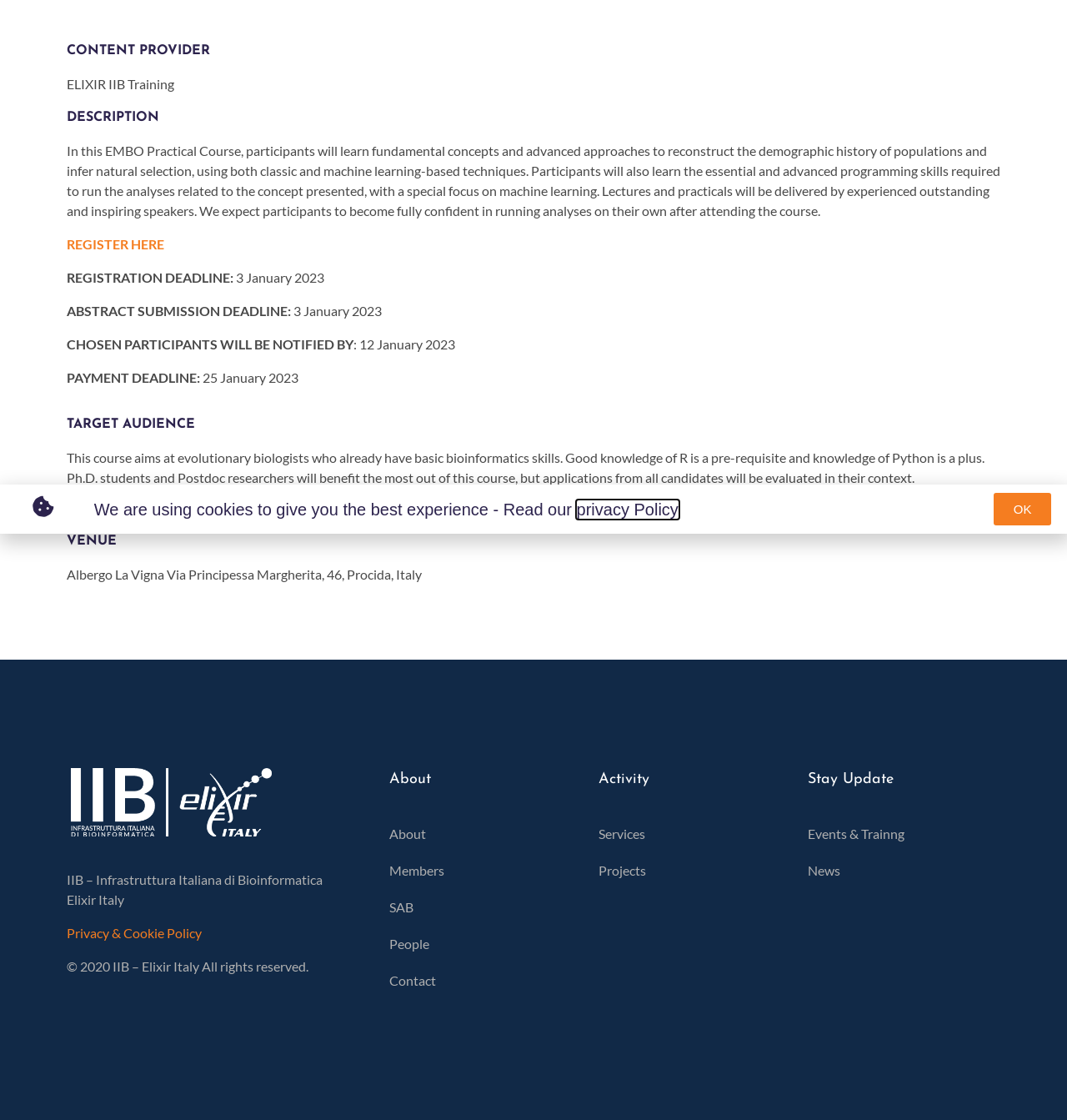Please find the bounding box coordinates in the format (top-left x, top-left y, bottom-right x, bottom-right y) for the given element description. Ensure the coordinates are floating point numbers between 0 and 1. Description: News

[0.757, 0.769, 0.937, 0.786]